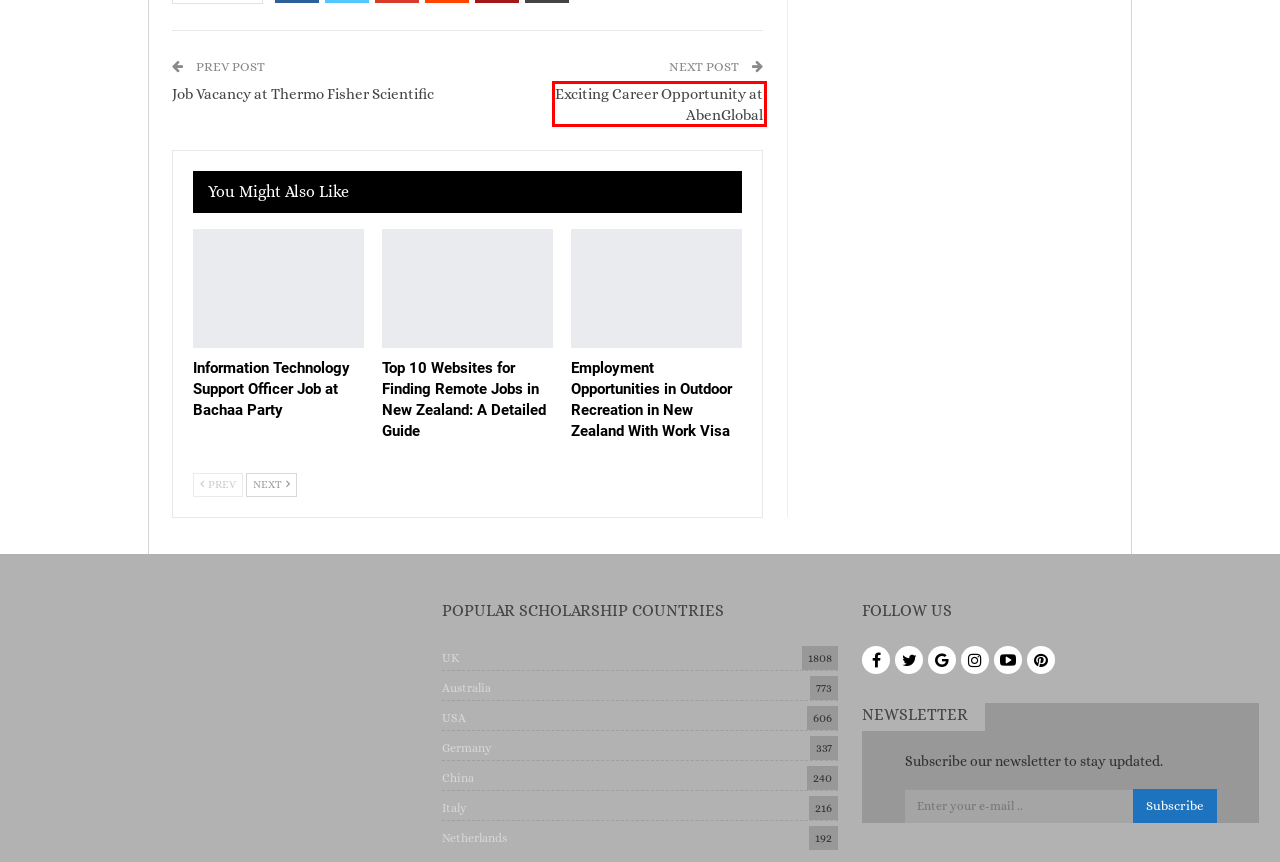You see a screenshot of a webpage with a red bounding box surrounding an element. Pick the webpage description that most accurately represents the new webpage after interacting with the element in the red bounding box. The options are:
A. Information Technology Support Officer Job At Bachaa Party - News Educads
B. Netherlands Scholarships 2024 - 2025 (Fully Funded)
C. Australia Scholarships 2024 - 2025 (Fully Funded)
D. China Scholarships 2024 - 2025 (Fully Funded)
E. Germany Scholarships 2024 - 2025 (Fully Funded)
F. Top 10 Websites For Finding Remote Jobs In New Zealand: A Detailed Guide - News Educads
G. AbenGlobal: Exciting Career Opportunity
H. Employment Opportunities In Outdoor Recreation In New Zealand With Work Visa - News Educads

G